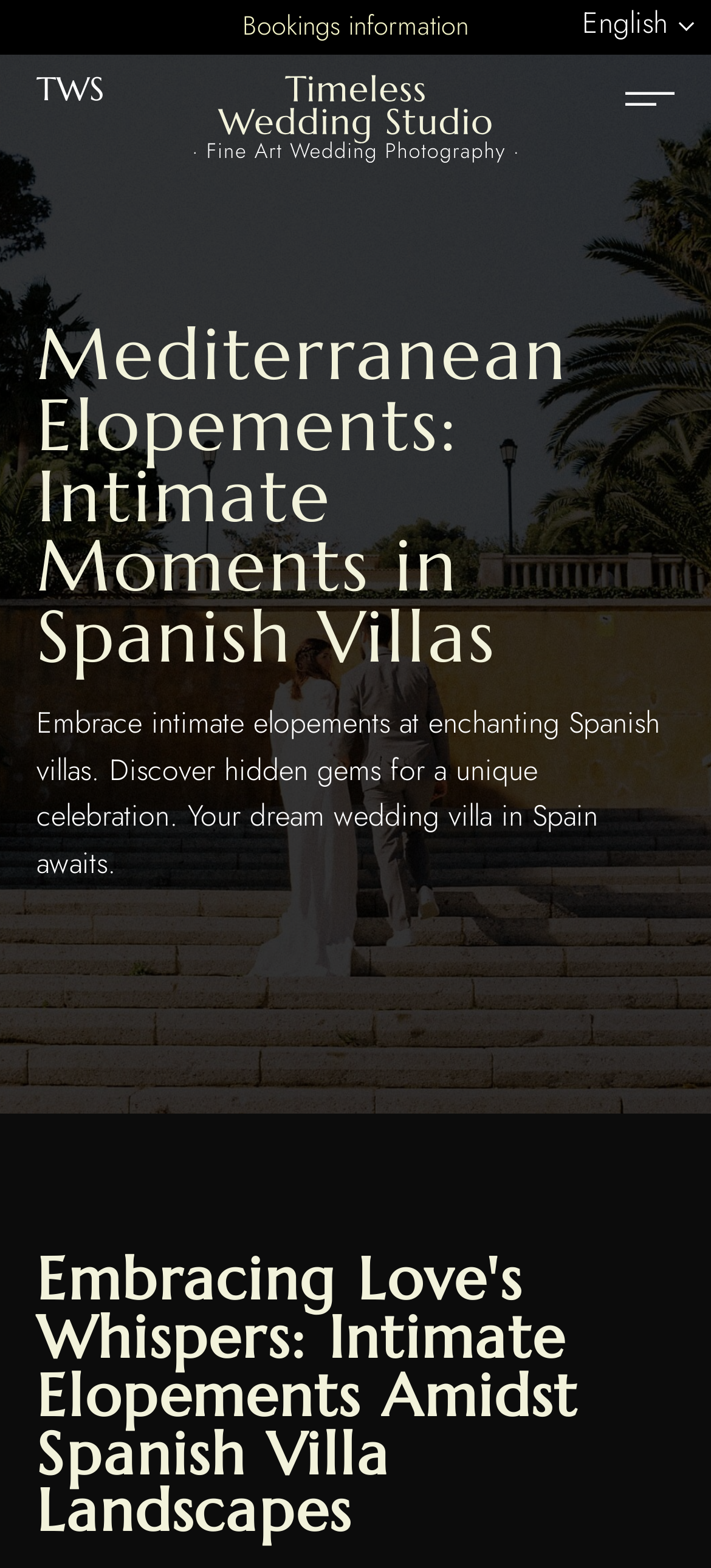Respond with a single word or phrase:
What type of celebration is being promoted?

Wedding